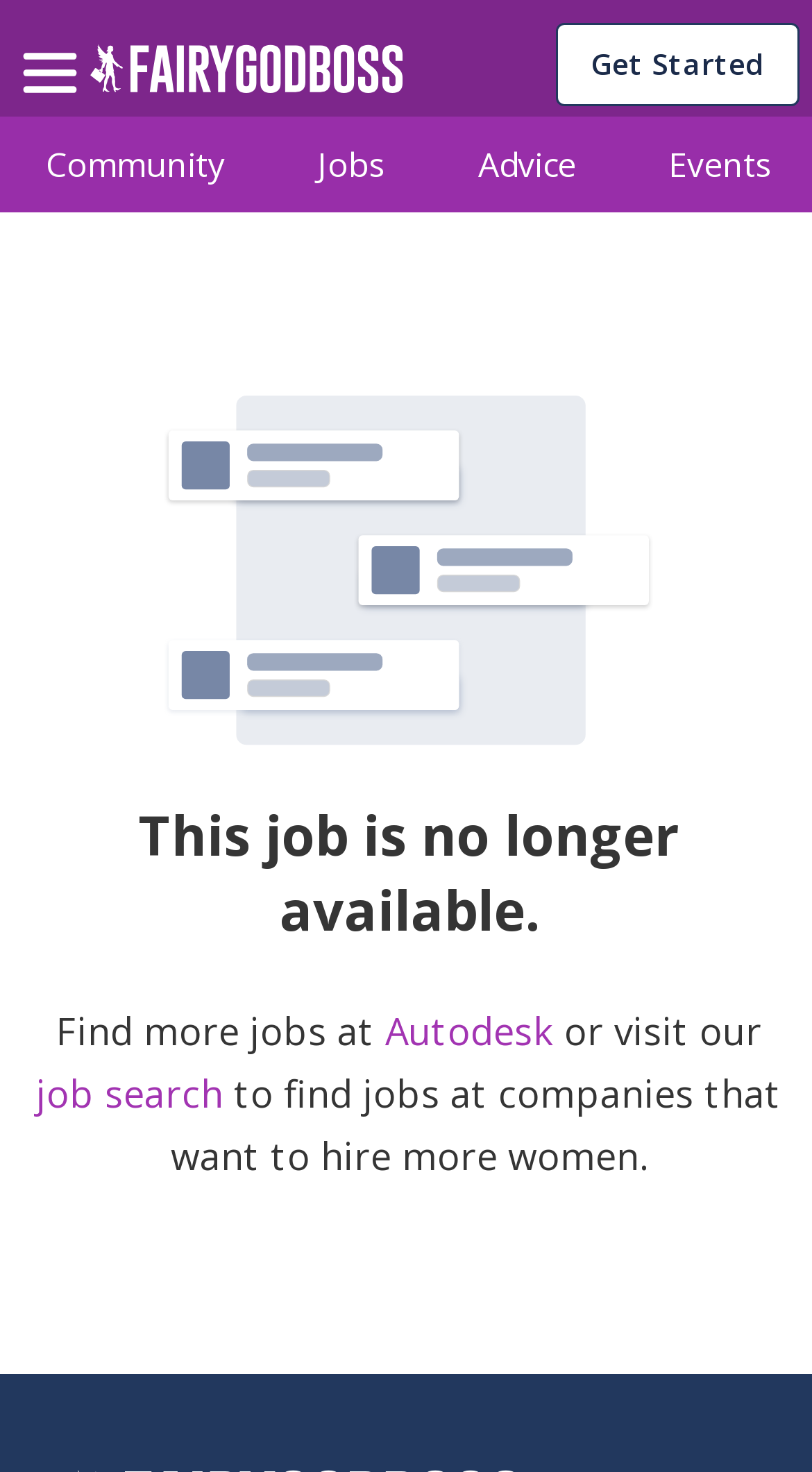Determine and generate the text content of the webpage's headline.

This job is no longer available.